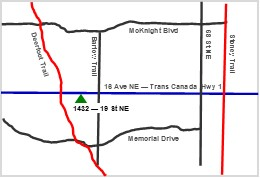What is the highway marked as 16 Avenue NE?
Using the image as a reference, answer the question with a short word or phrase.

Trans Canada Highway 1